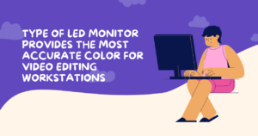What is the main topic of the article?
Using the details shown in the screenshot, provide a comprehensive answer to the question.

The text prominently displayed in the image, 'Type of LED Monitor Provides the Most Accurate Color for Video Editing Workstations', emphasizes the article's focus on selecting the best LED monitors to achieve precise color representation, which is crucial for professionals in video editing.